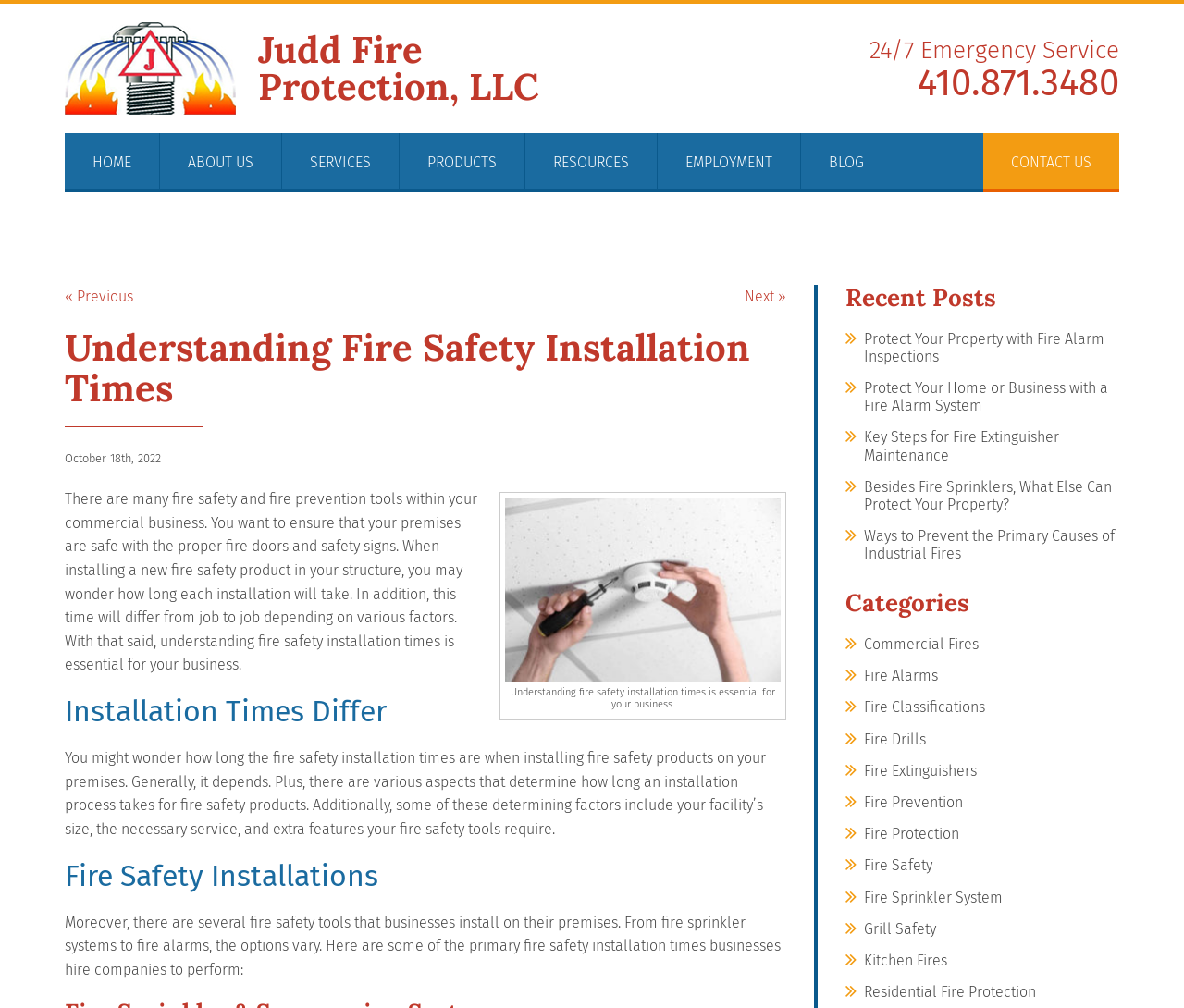What is the topic of the latest article?
Look at the screenshot and respond with a single word or phrase.

Fire Safety Installation Times